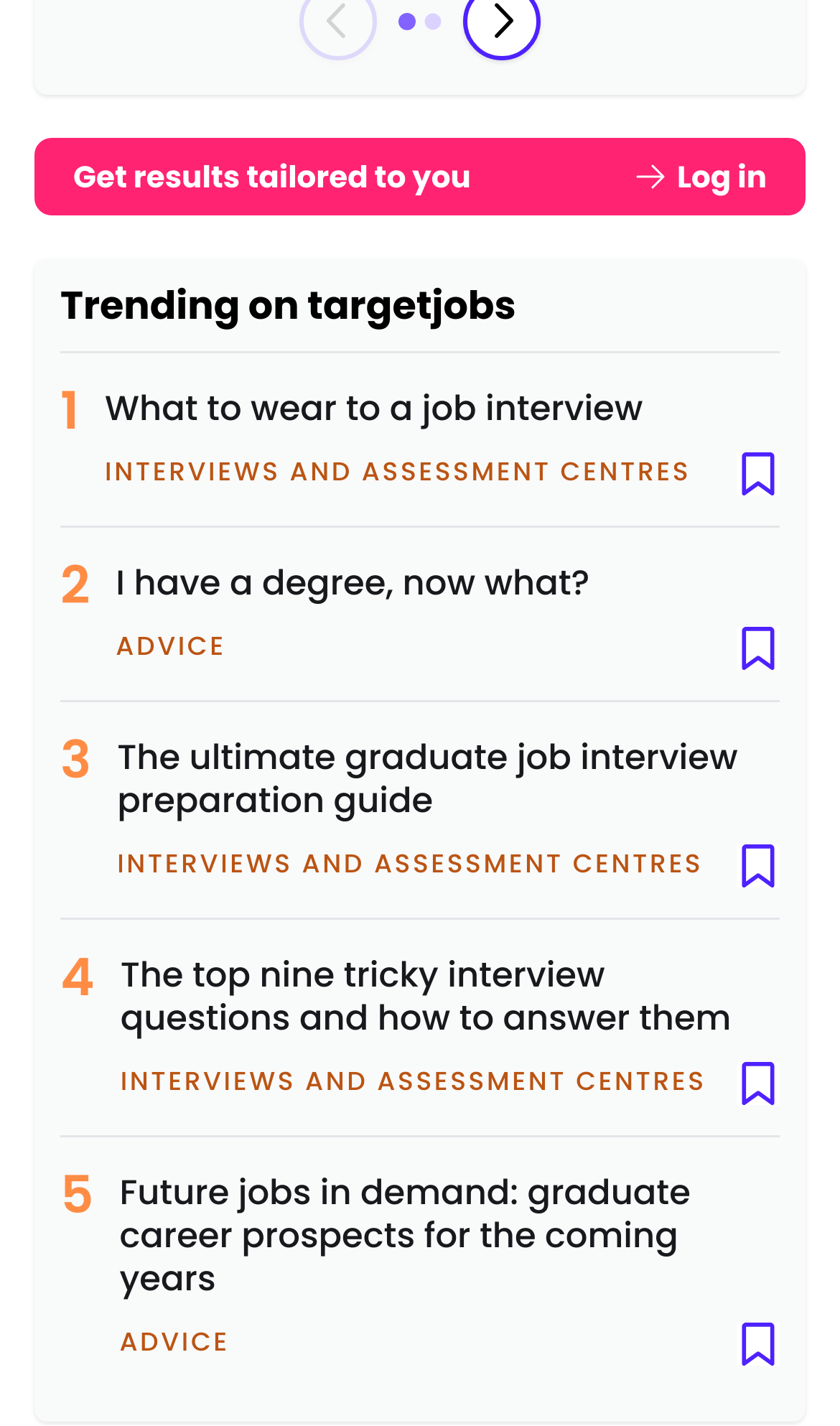Based on the provided description, "aria-label="Save"", find the bounding box of the corresponding UI element in the screenshot.

[0.877, 0.744, 0.928, 0.775]